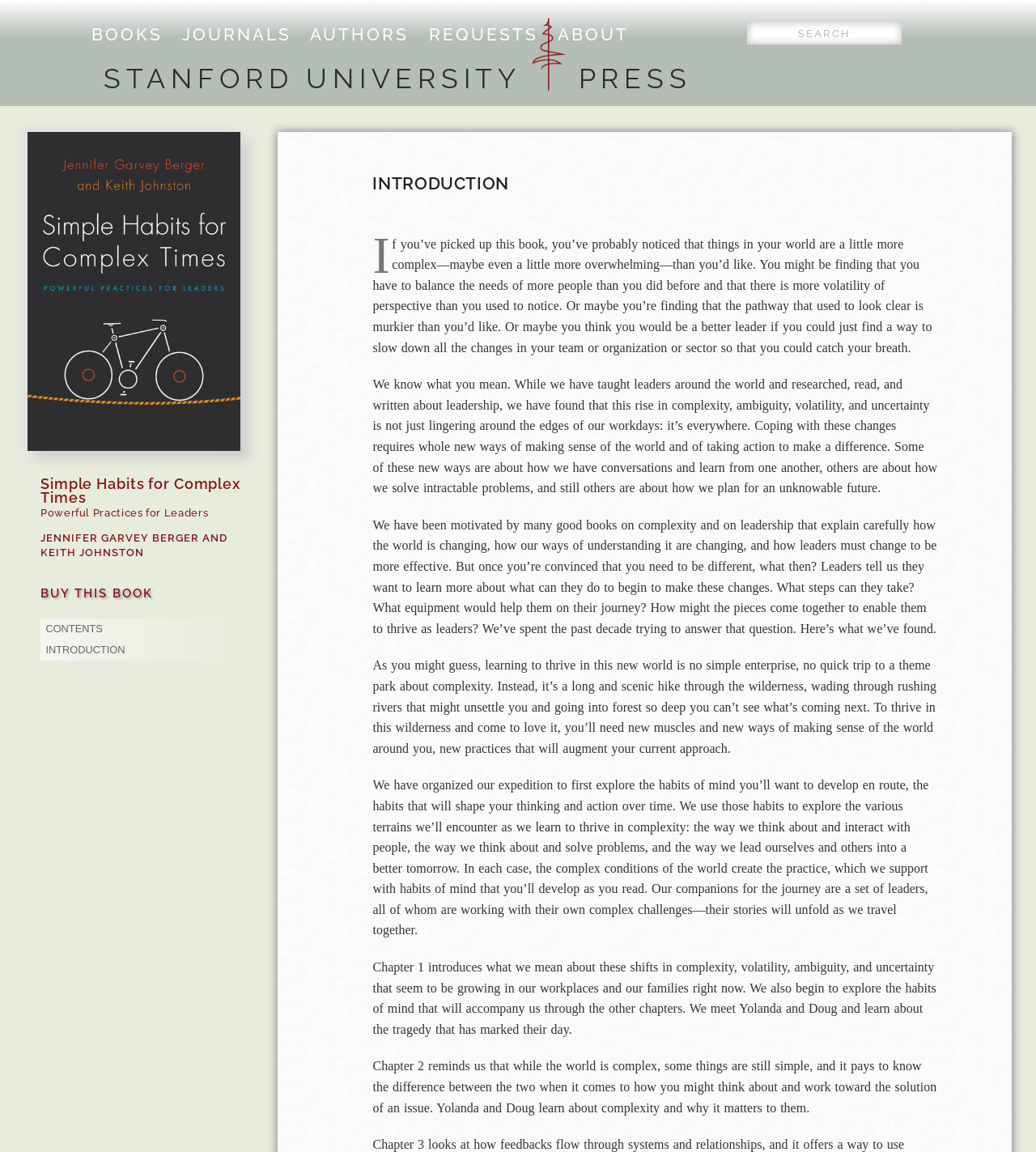Locate the bounding box coordinates of the element to click to perform the following action: 'Read the INTRODUCTION'. The coordinates should be given as four float values between 0 and 1, in the form of [left, top, right, bottom].

[0.36, 0.149, 0.906, 0.169]